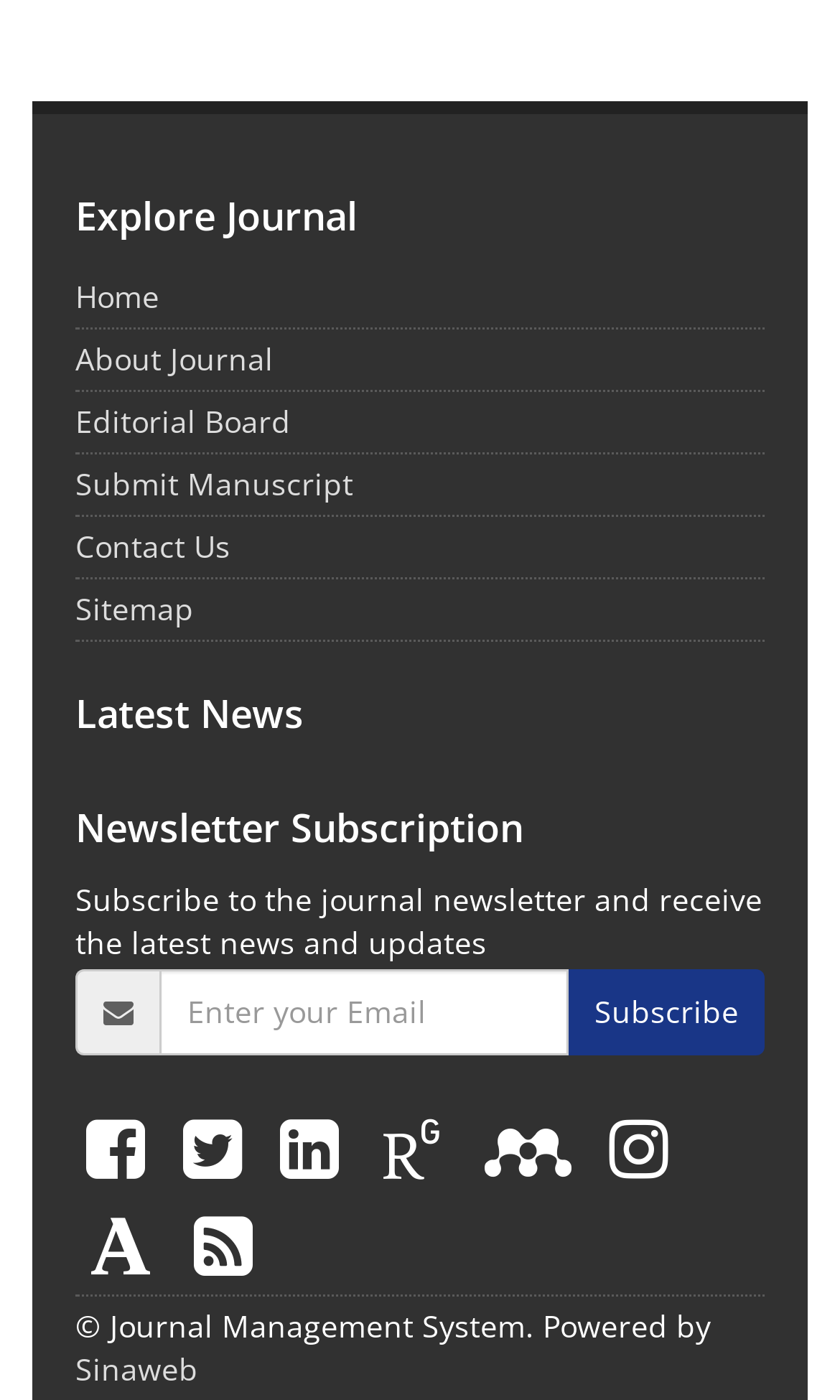What is the purpose of the textbox? Observe the screenshot and provide a one-word or short phrase answer.

Enter email